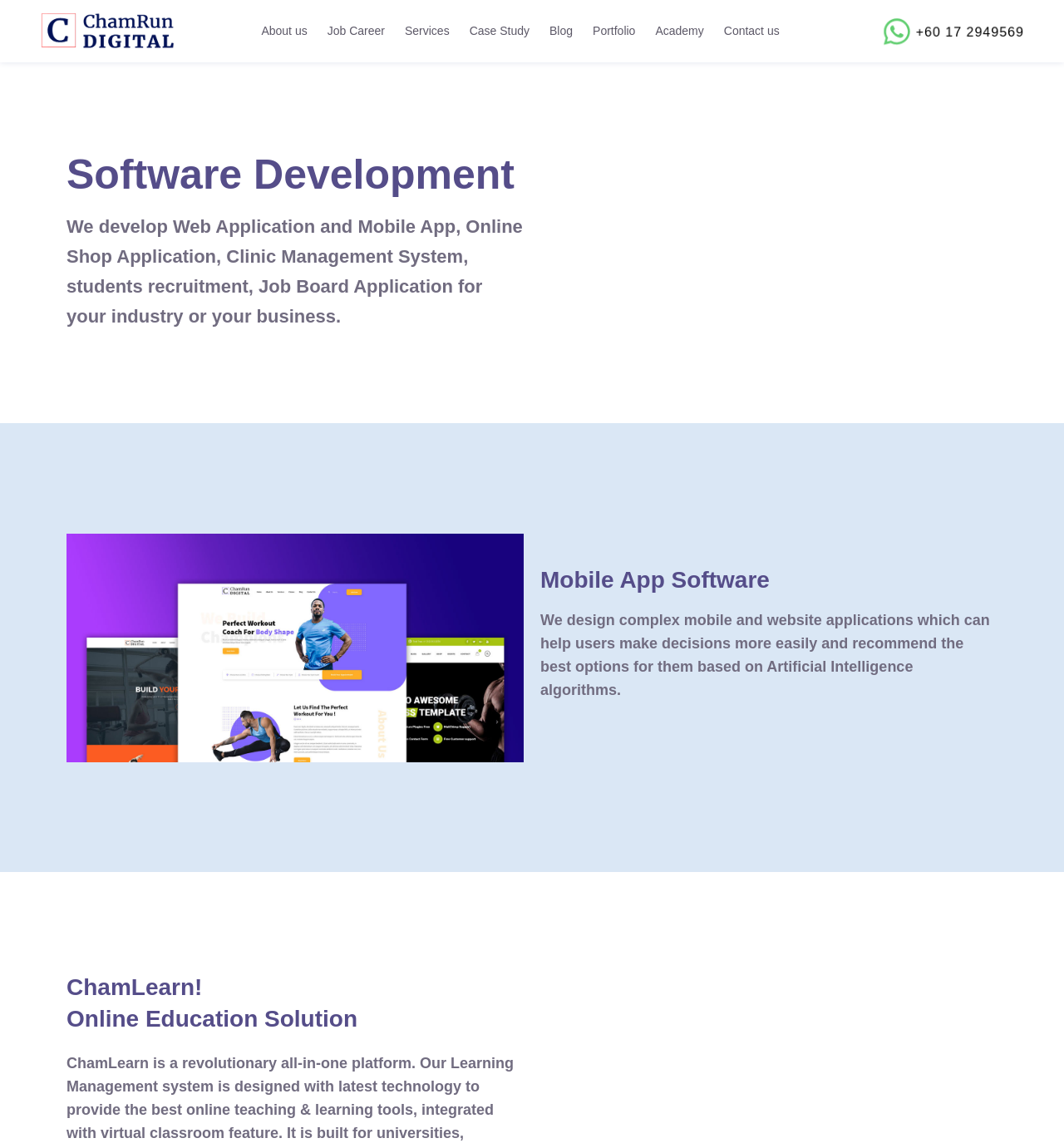Identify the bounding box for the described UI element: "+60 17 2949569".

[0.806, 0.014, 0.962, 0.04]